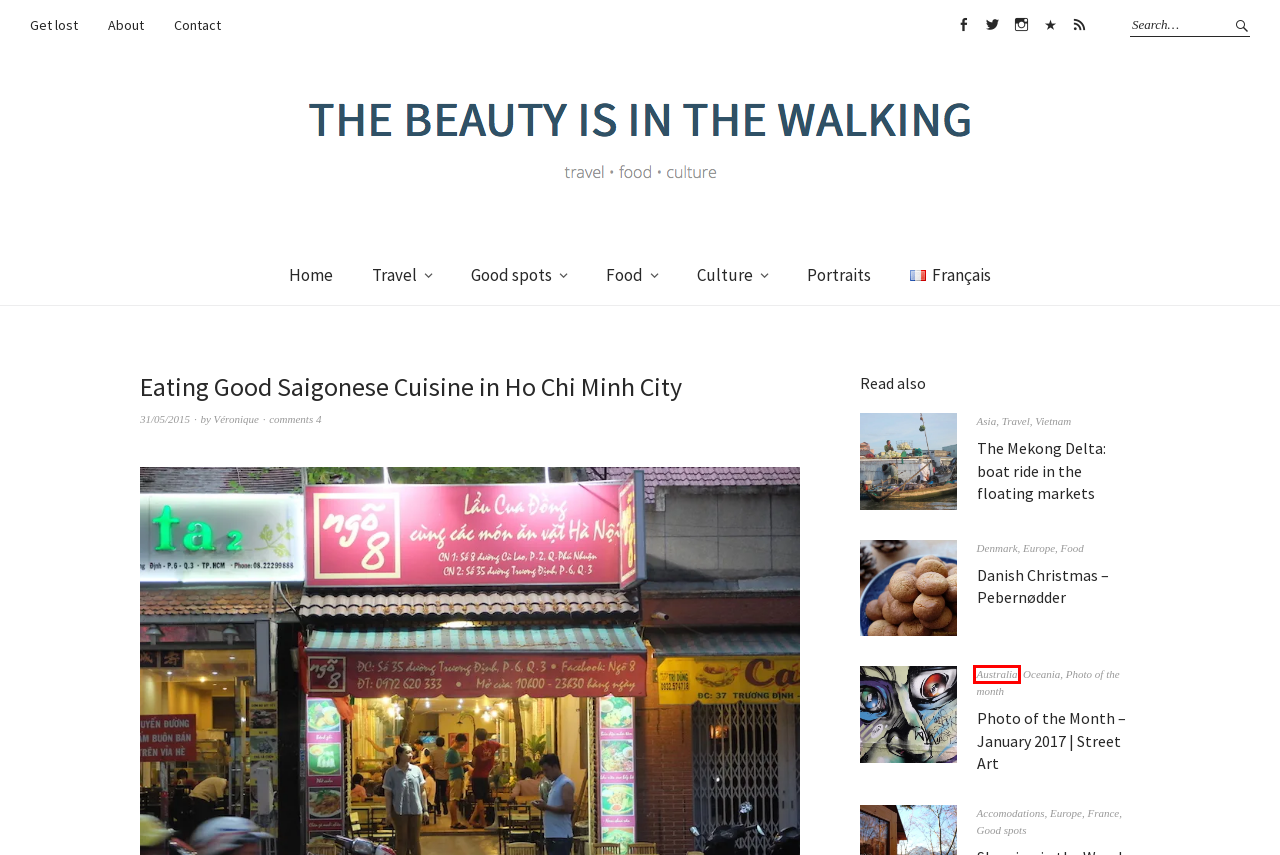A screenshot of a webpage is given with a red bounding box around a UI element. Choose the description that best matches the new webpage shown after clicking the element within the red bounding box. Here are the candidates:
A. Véronique, Author of The Beauty is in the Walking -
B. Danish Christmas – Pebernødder | The Beauty is in the Walking
C. Denmark | The Beauty is in the Walking
D. Australia Archives | The Beauty is in the Walking - Travel
E. A Blog about Travel, Food and Culture! The Beauty is in the Walking
F. About | The Beauty is in the Walking – travel • food • culture
G. Food Archives | The Beauty is in the Walking - Travel
H. Oceania Archives | The Beauty is in the Walking - Travel

D